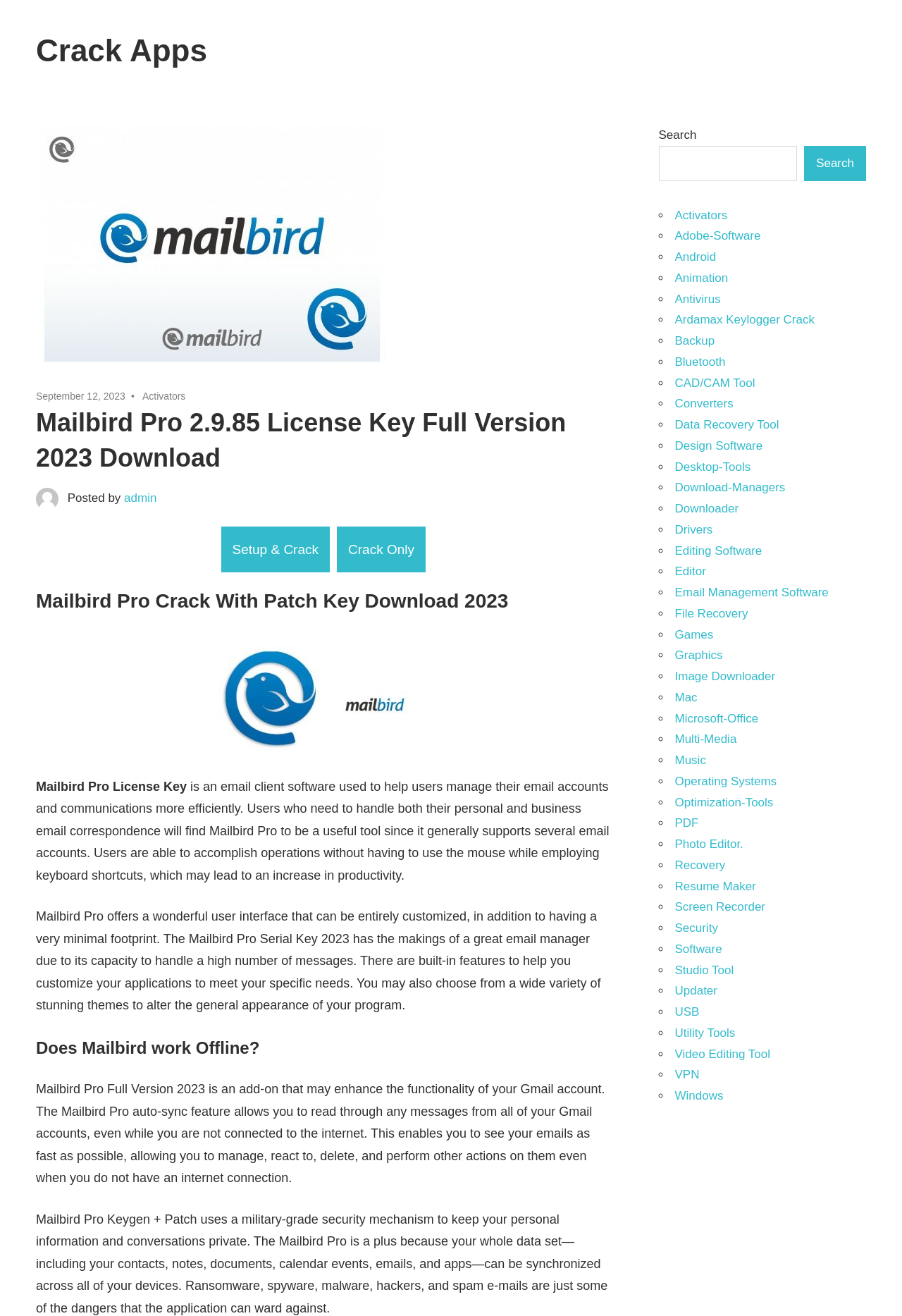Show the bounding box coordinates for the element that needs to be clicked to execute the following instruction: "Download Mailbird Pro Crack". Provide the coordinates in the form of four float numbers between 0 and 1, i.e., [left, top, right, bottom].

[0.245, 0.412, 0.472, 0.423]